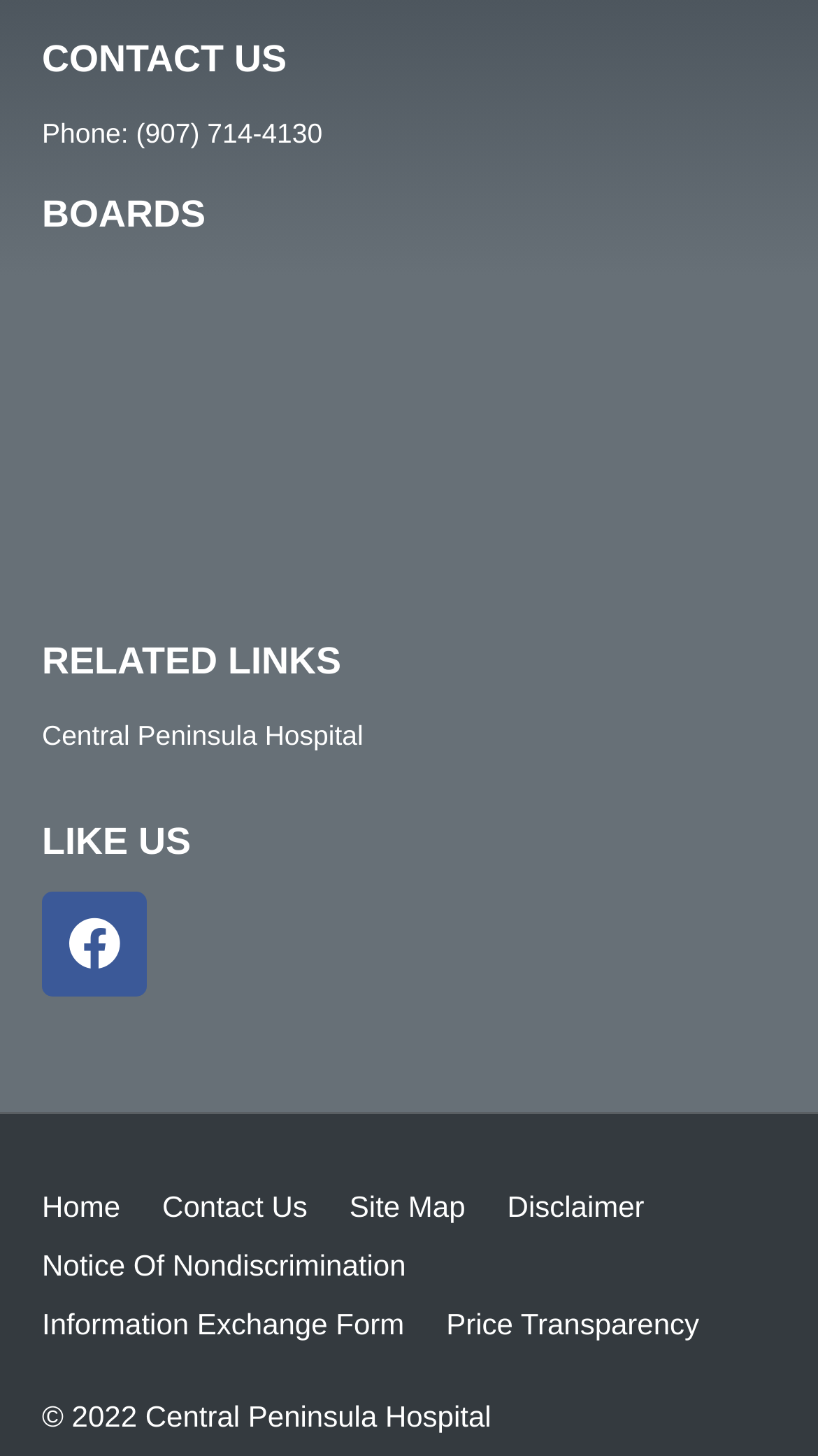Identify the bounding box coordinates of the section that should be clicked to achieve the task described: "go to the 'Facebook' page".

[0.051, 0.612, 0.179, 0.684]